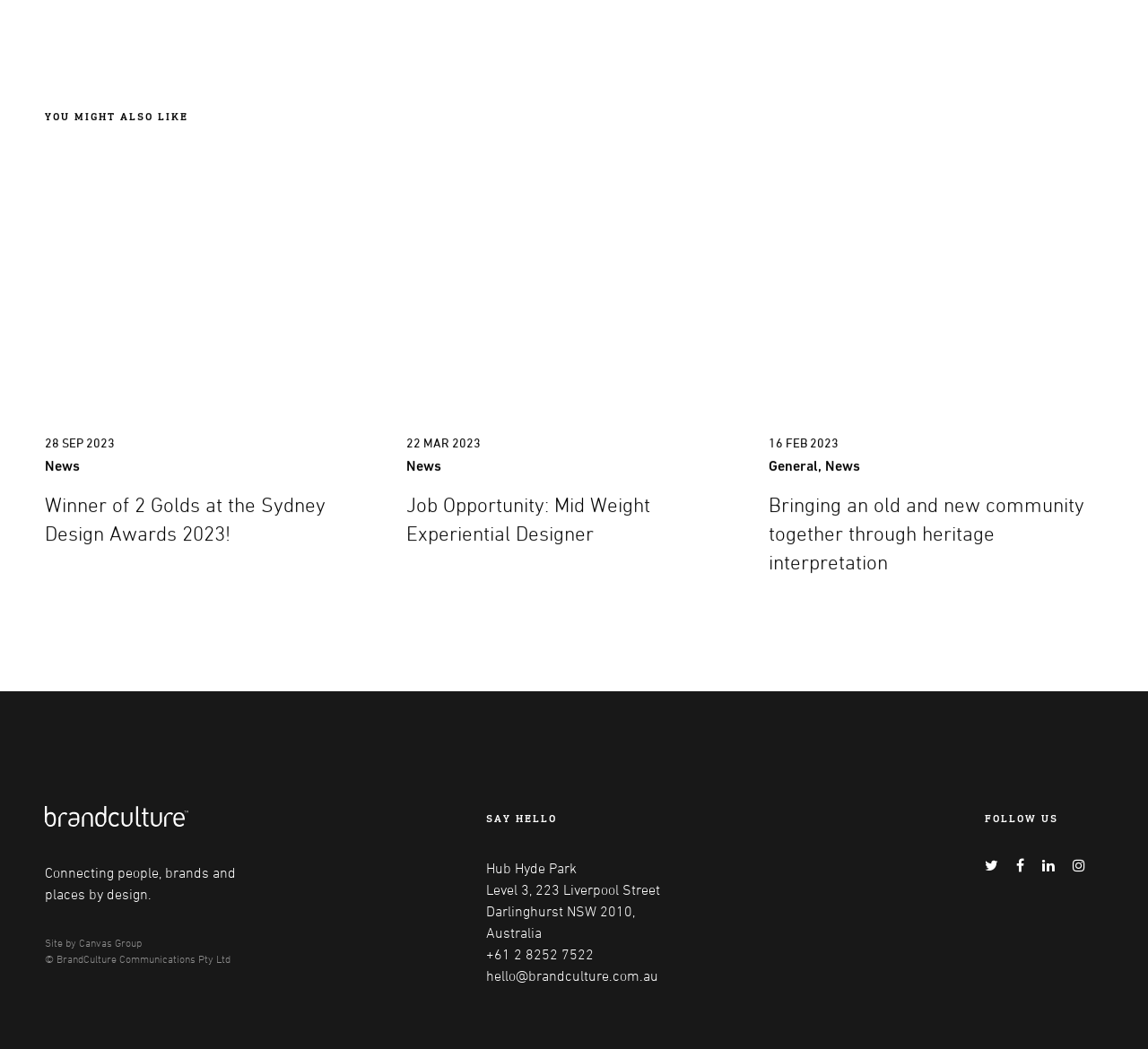What is the company's address?
Utilize the information in the image to give a detailed answer to the question.

I searched for the company's address and found it listed in multiple parts, including 'Level 3, 223 Liverpool Street', 'Darlinghurst NSW 2010', and 'Australia', which I combined to form the full address.